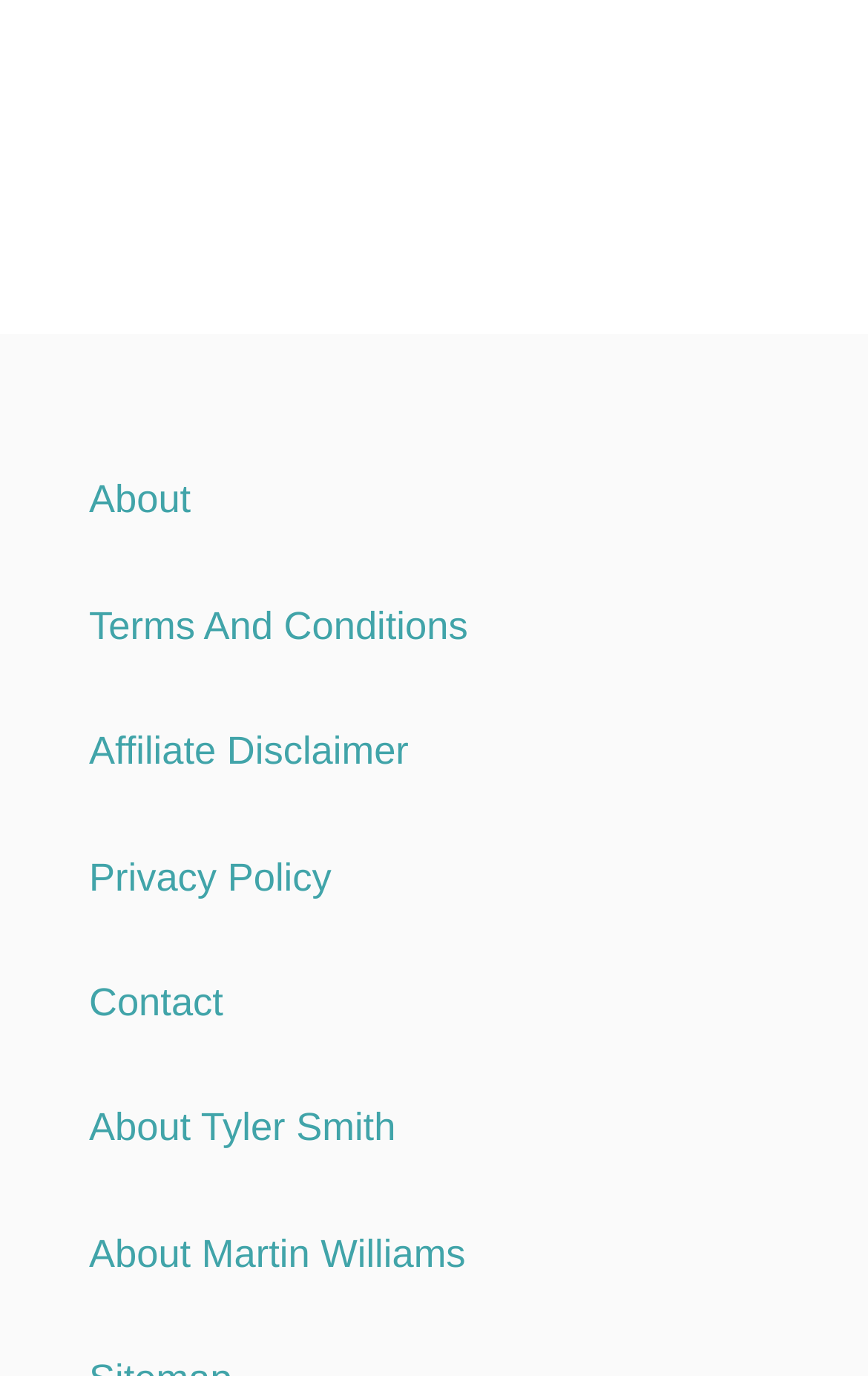Respond to the following question with a brief word or phrase:
What is the last link on the webpage?

About Martin Williams